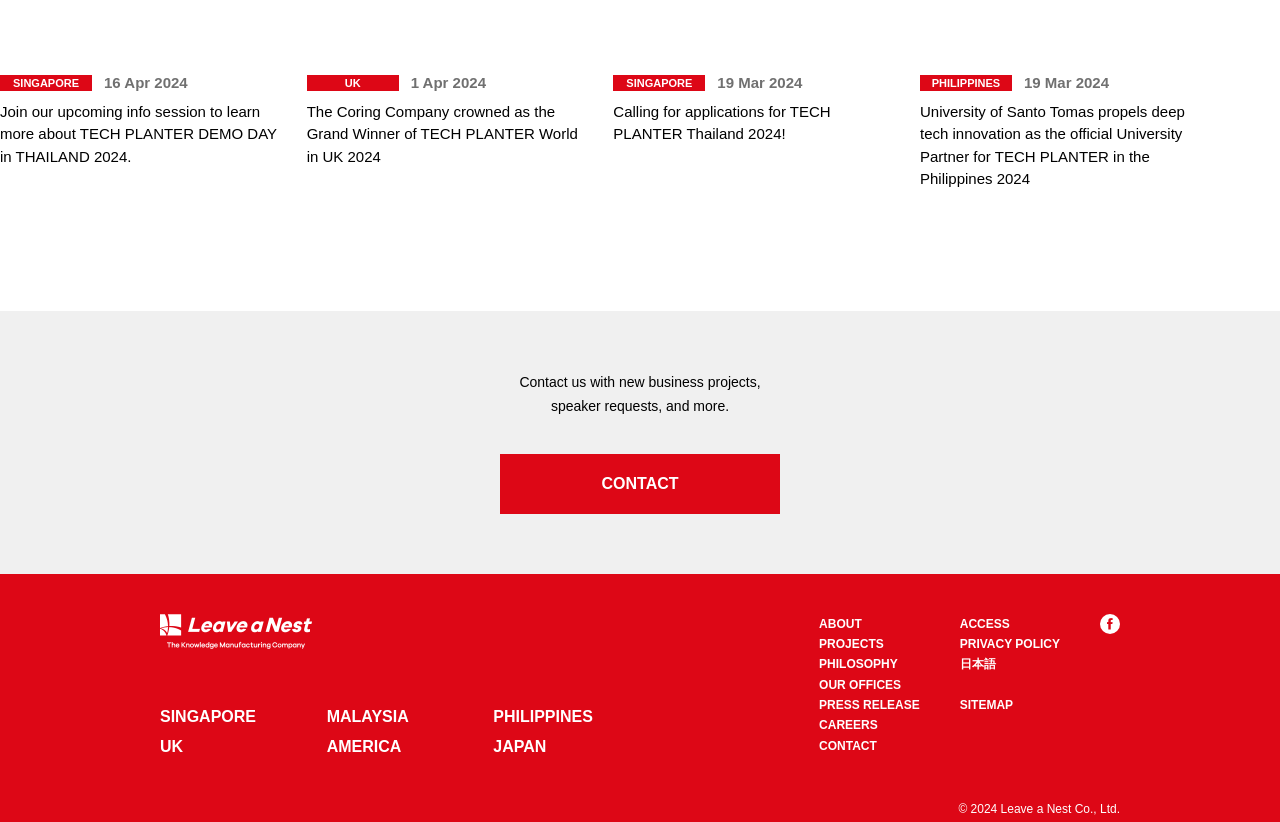How many country links are available at the bottom of the webpage?
Give a detailed response to the question by analyzing the screenshot.

The webpage has links to SINGAPORE, MALAYSIA, PHILIPPINES, UK, AMERICA, and JAPAN at the bottom. Therefore, there are 6 country links available.